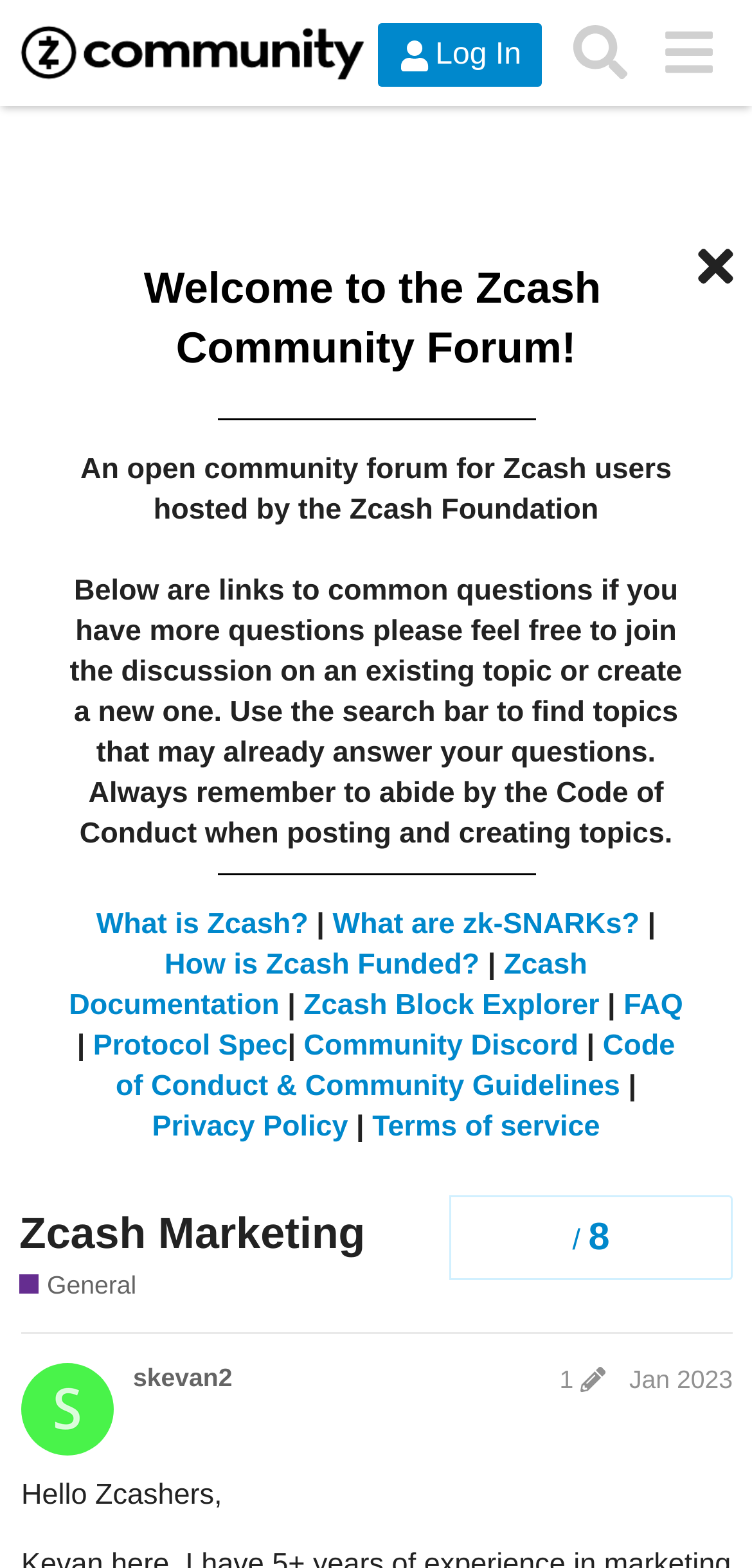Given the element description General, predict the bounding box coordinates for the UI element in the webpage screenshot. The format should be (top-left x, top-left y, bottom-right x, bottom-right y), and the values should be between 0 and 1.

[0.026, 0.809, 0.181, 0.831]